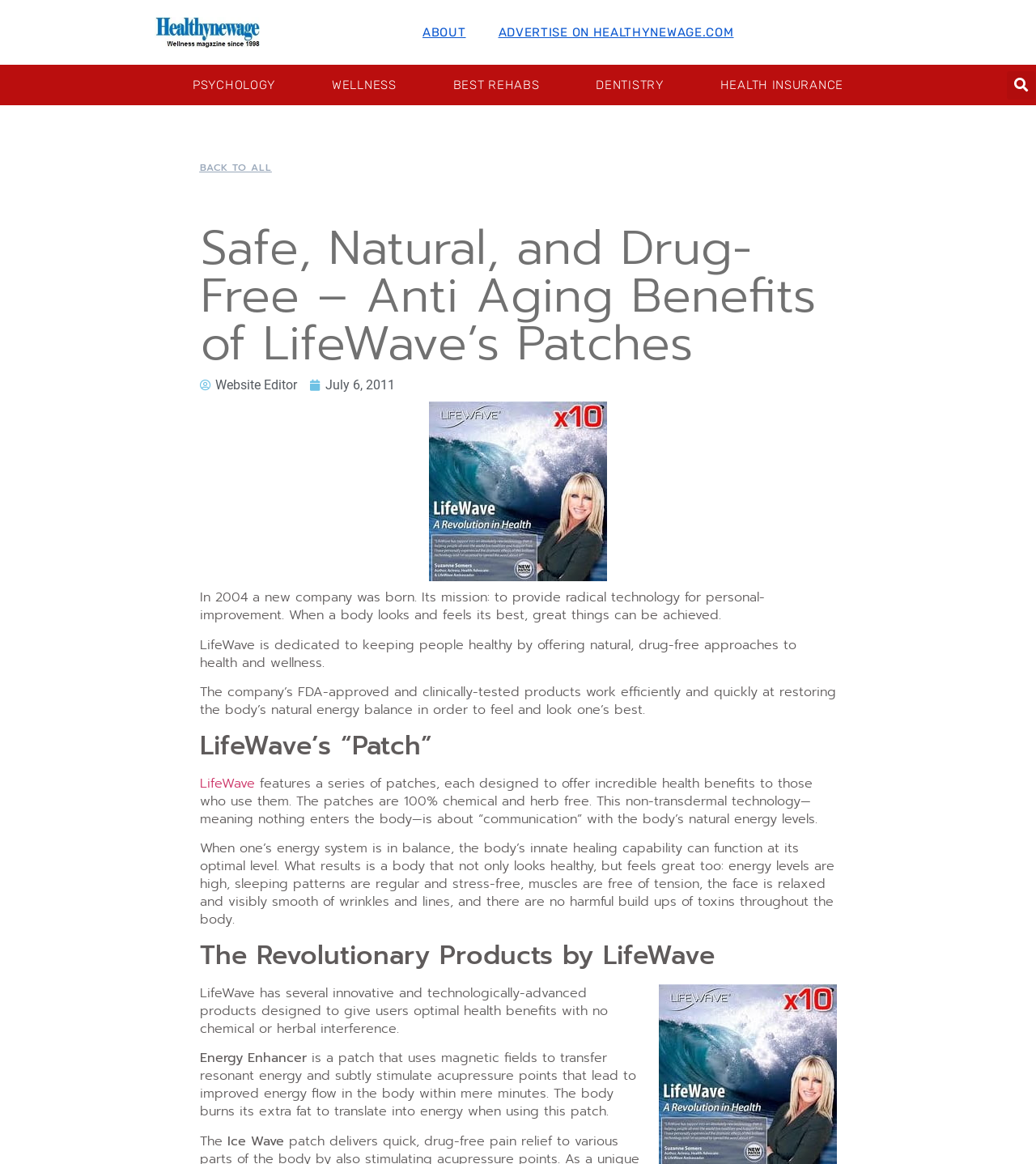Determine the bounding box coordinates of the clickable region to follow the instruction: "Click on BACK TO ALL link".

[0.193, 0.14, 0.262, 0.148]